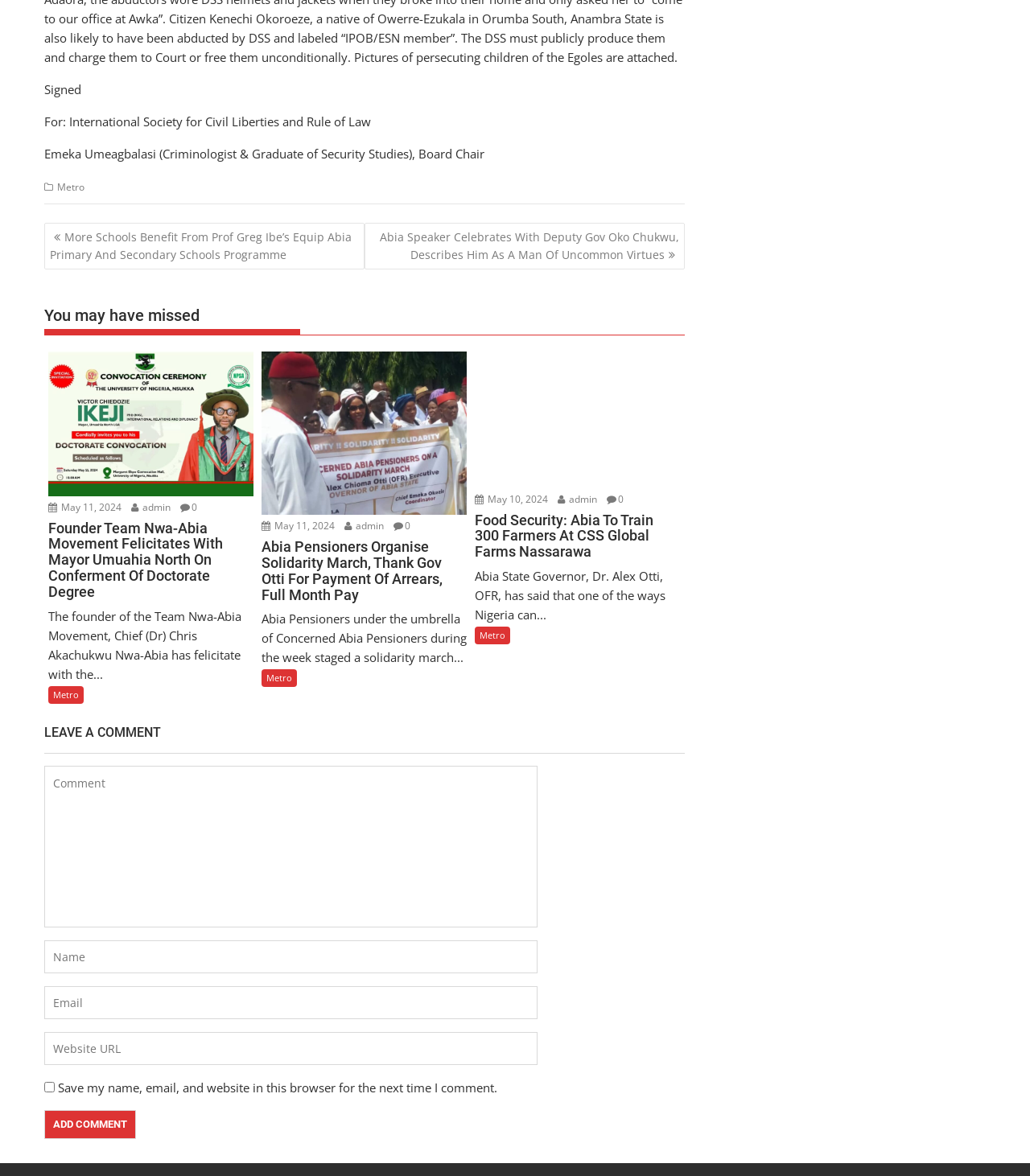Give a one-word or short phrase answer to this question: 
What is the title of the first article?

More Schools Benefit From Prof Greg Ibe’s Equip Abia Primary And Secondary Schools Programme